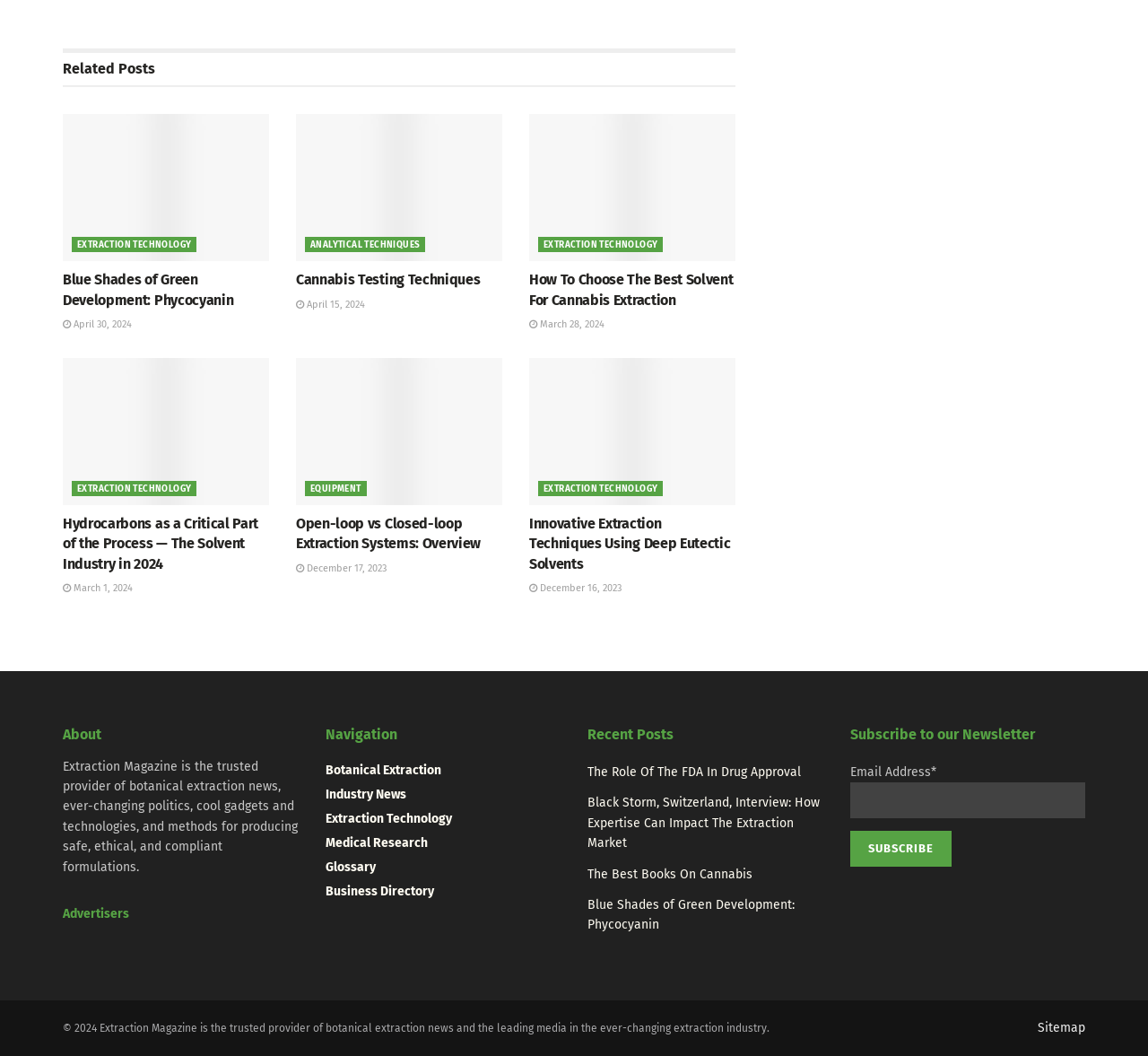From the given element description: "parent_node: Email Address* name="email"", find the bounding box for the UI element. Provide the coordinates as four float numbers between 0 and 1, in the order [left, top, right, bottom].

[0.74, 0.741, 0.945, 0.775]